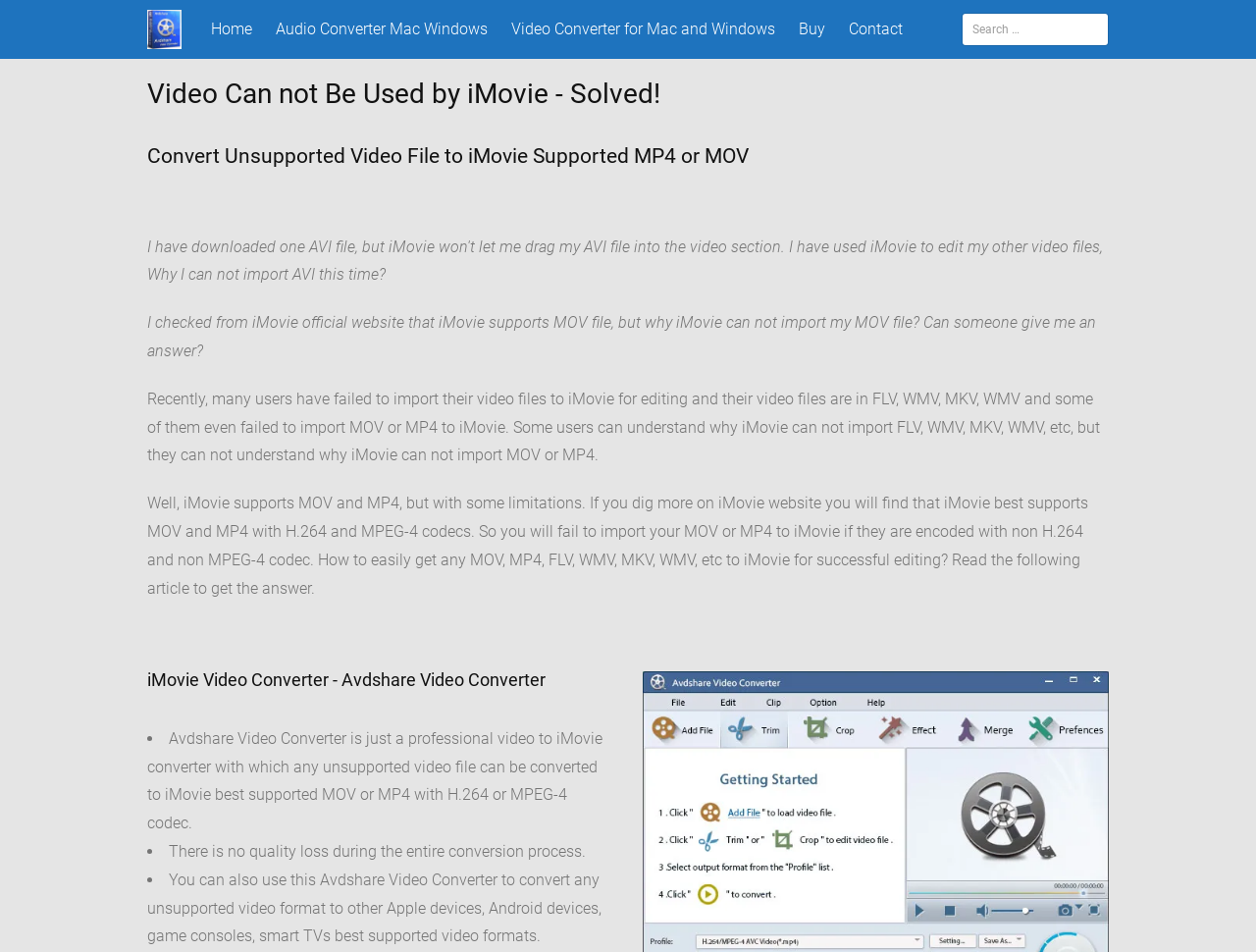What is the main purpose of Avdshare Video Converter?
Refer to the image and answer the question using a single word or phrase.

Convert video files to iMovie supported formats